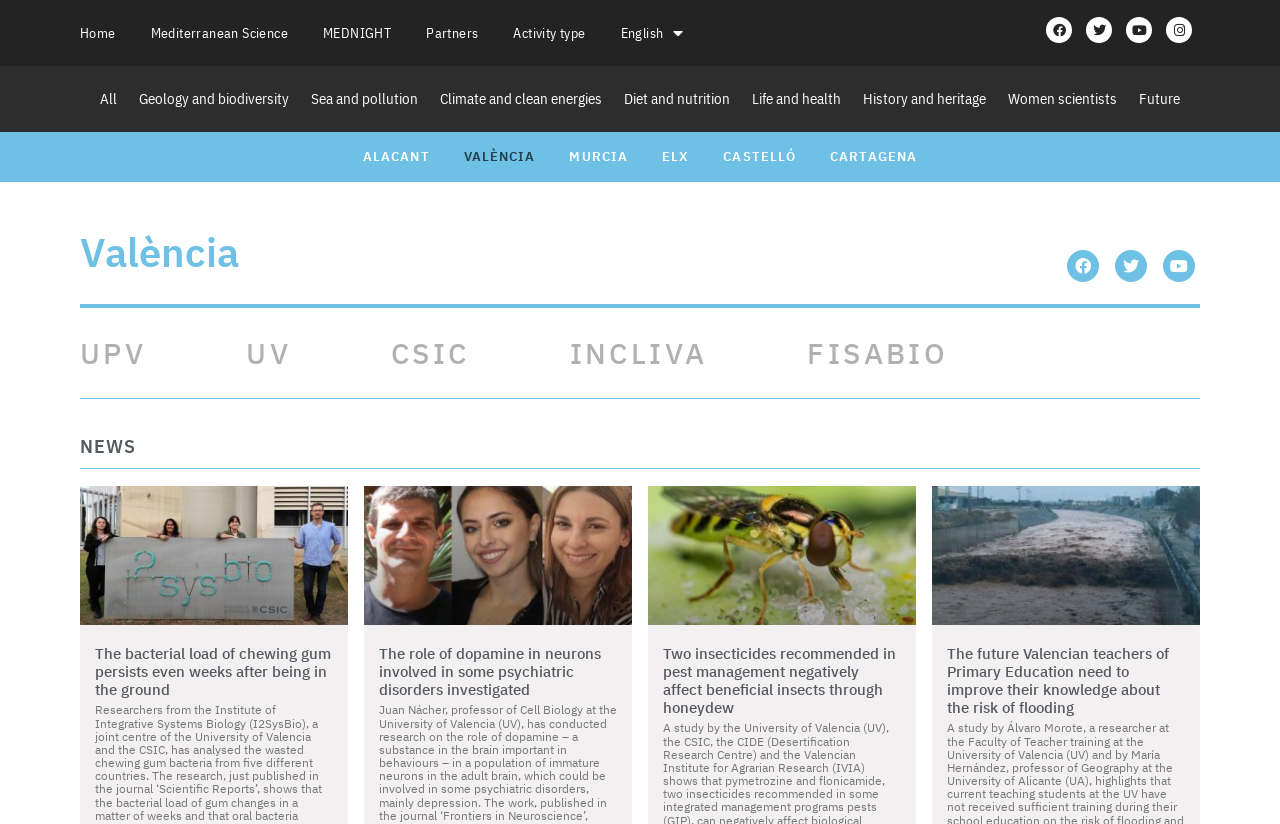What is the theme of the 'Mediterranean Science' link?
Based on the image content, provide your answer in one word or a short phrase.

Science